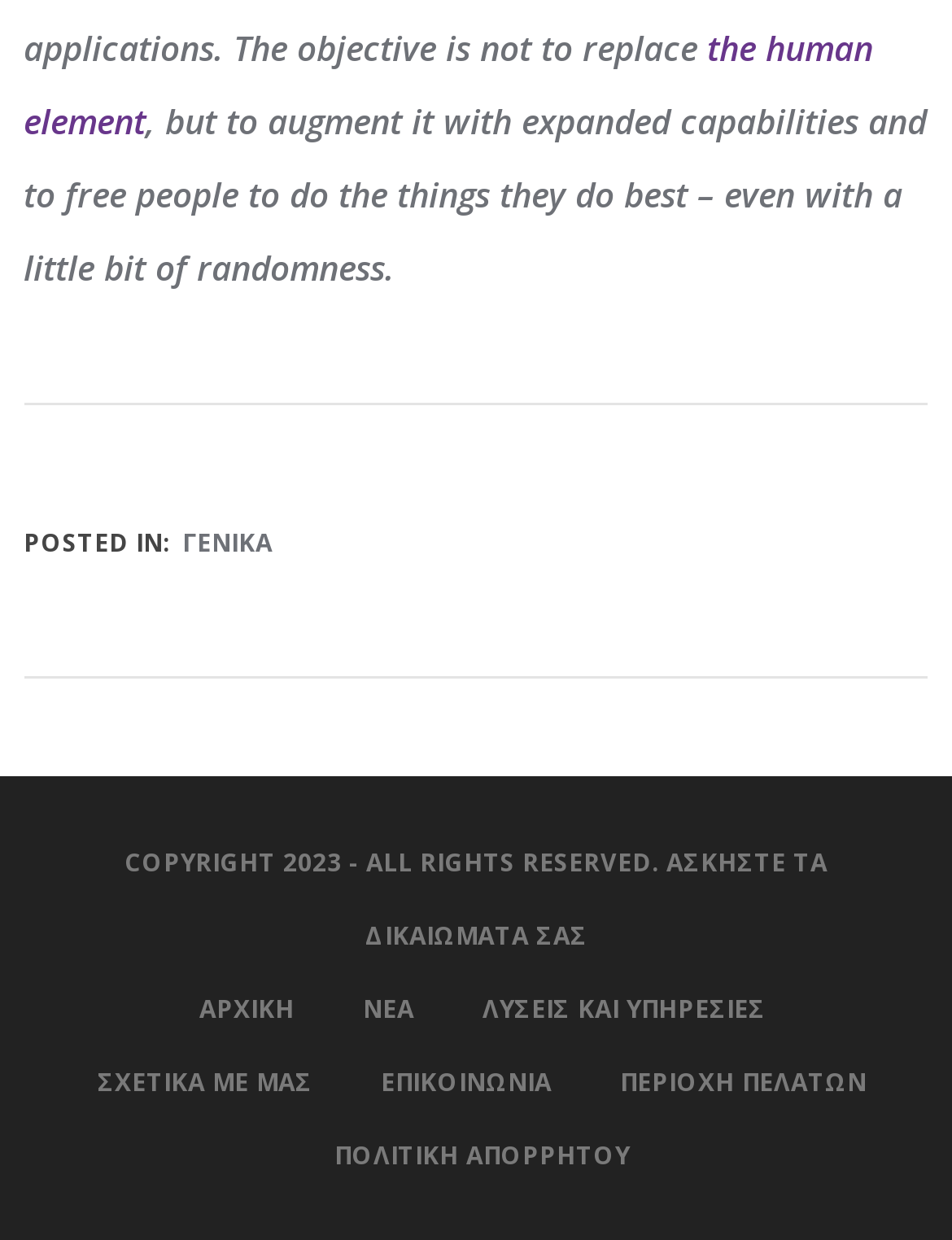Determine the bounding box coordinates for the region that must be clicked to execute the following instruction: "explore solutions and services".

[0.506, 0.8, 0.804, 0.827]